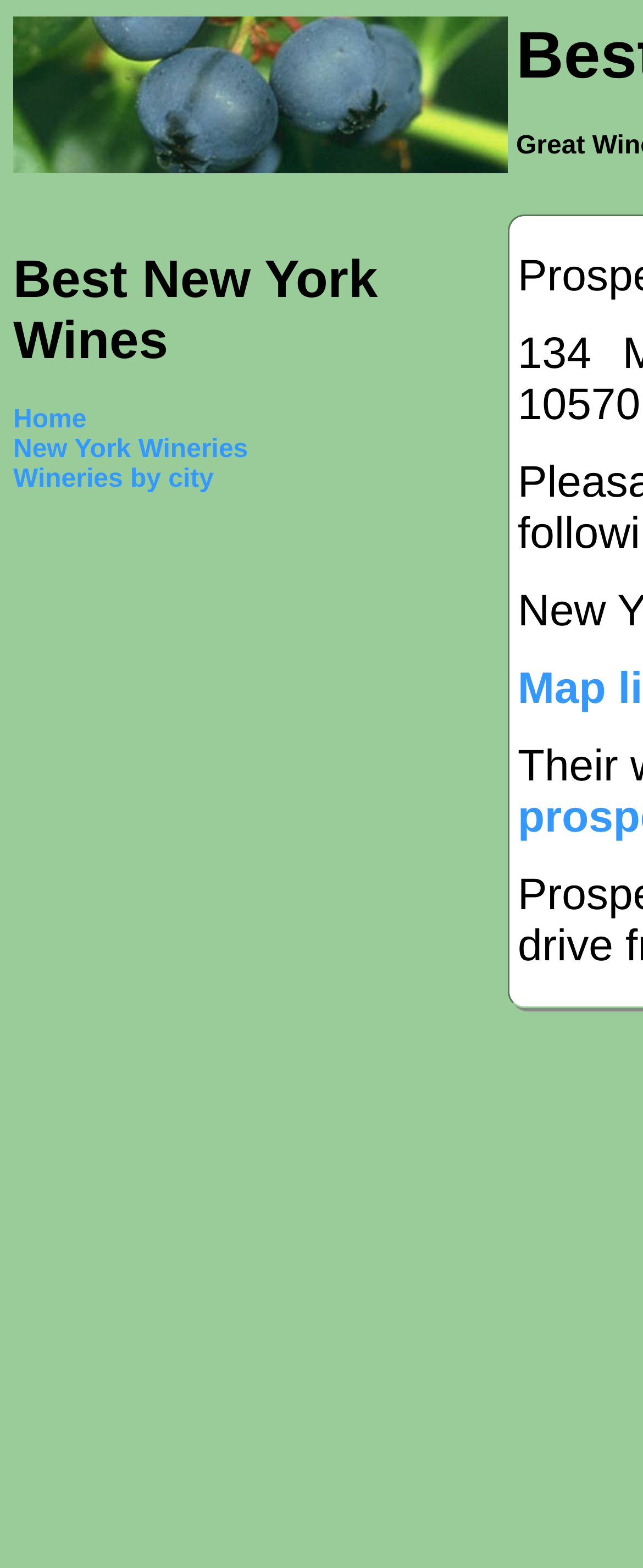Determine the title of the webpage and give its text content.

Best New York Wines